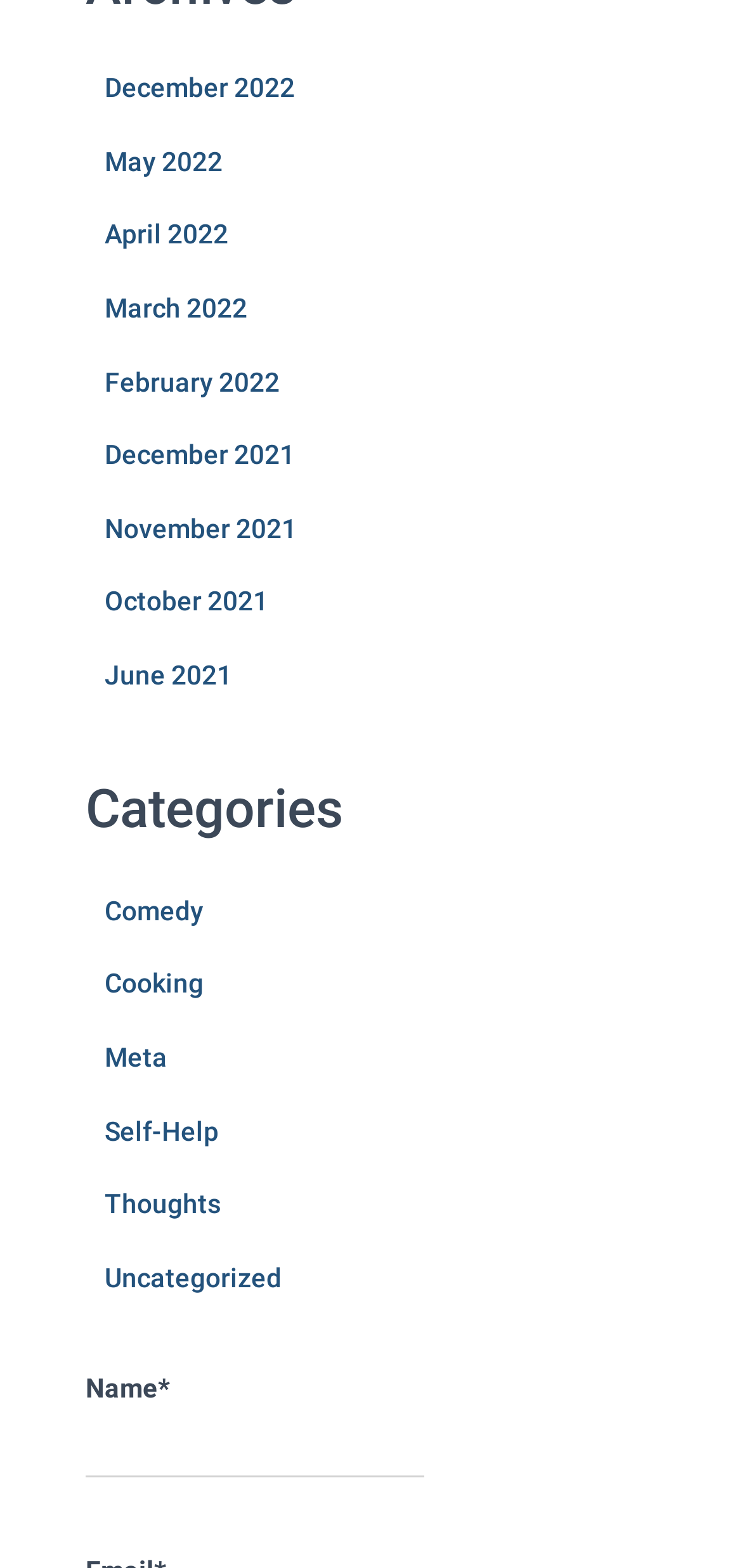Based on the element description, predict the bounding box coordinates (top-left x, top-left y, bottom-right x, bottom-right y) for the UI element in the screenshot: February 2022

[0.141, 0.234, 0.377, 0.253]